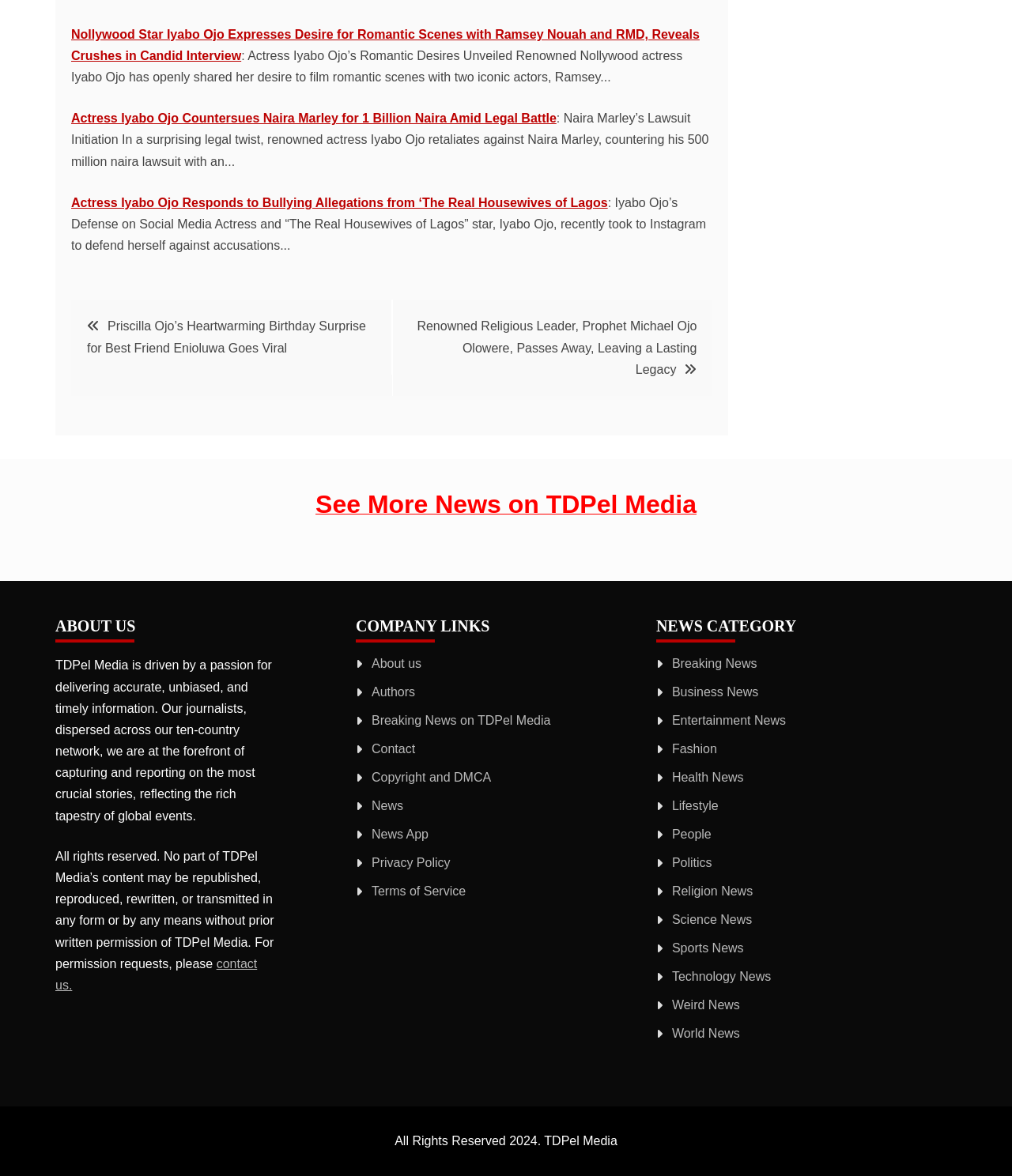Extract the bounding box for the UI element that matches this description: "Politics".

[0.664, 0.728, 0.704, 0.739]